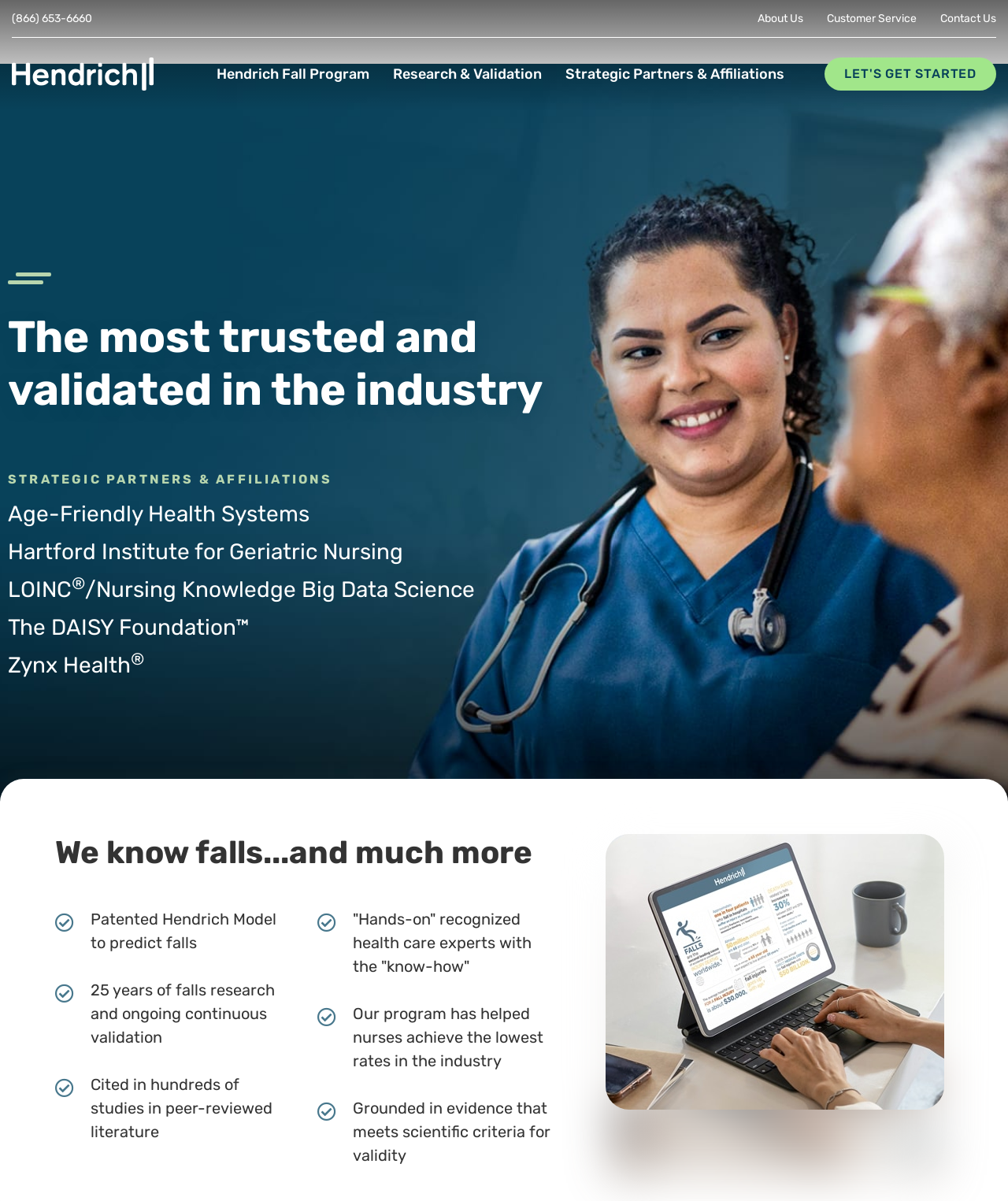Pinpoint the bounding box coordinates for the area that should be clicked to perform the following instruction: "Contact Us".

[0.933, 0.009, 0.988, 0.022]